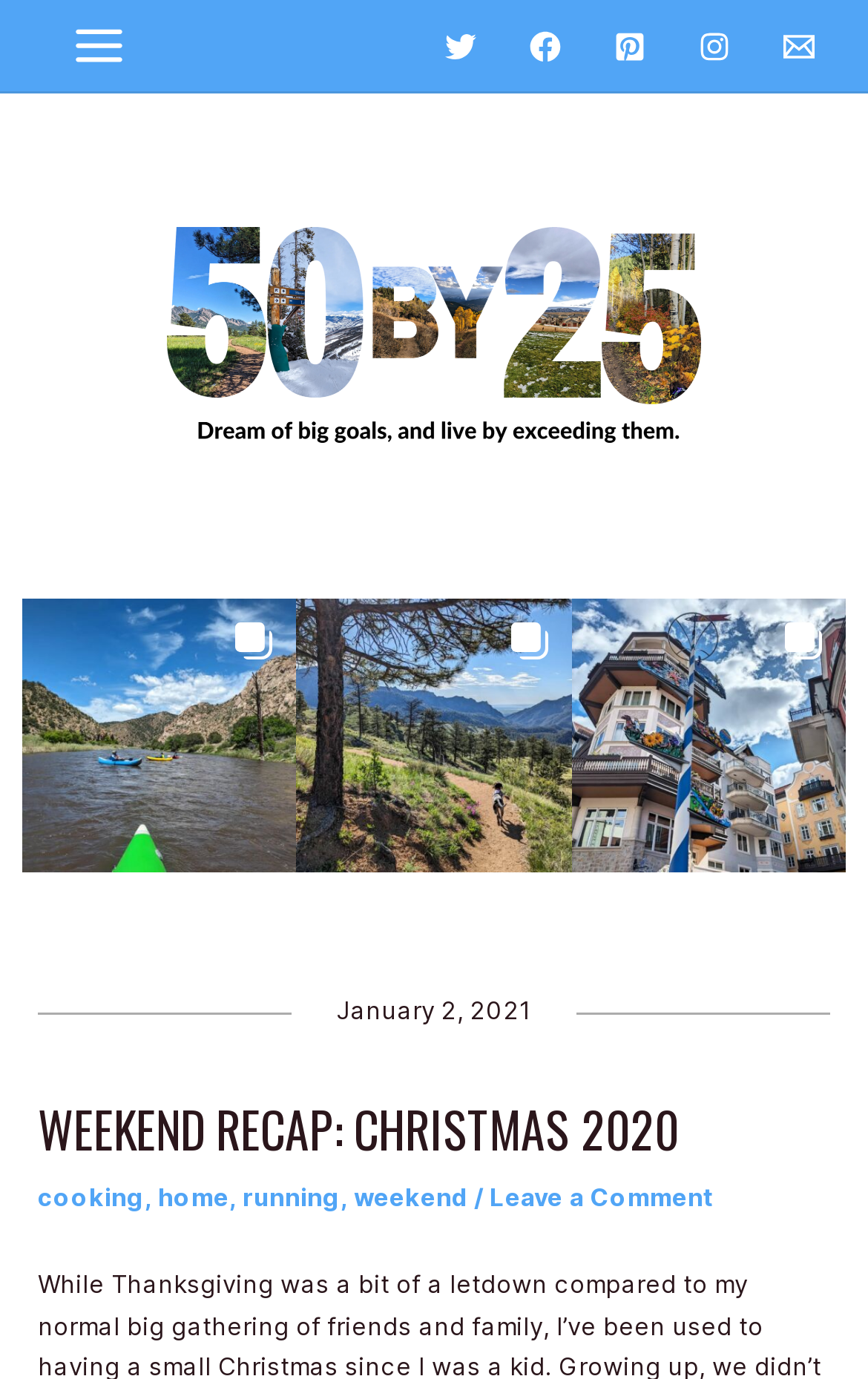Please identify the bounding box coordinates of the element's region that I should click in order to complete the following instruction: "Leave a Comment". The bounding box coordinates consist of four float numbers between 0 and 1, i.e., [left, top, right, bottom].

[0.564, 0.856, 0.82, 0.879]